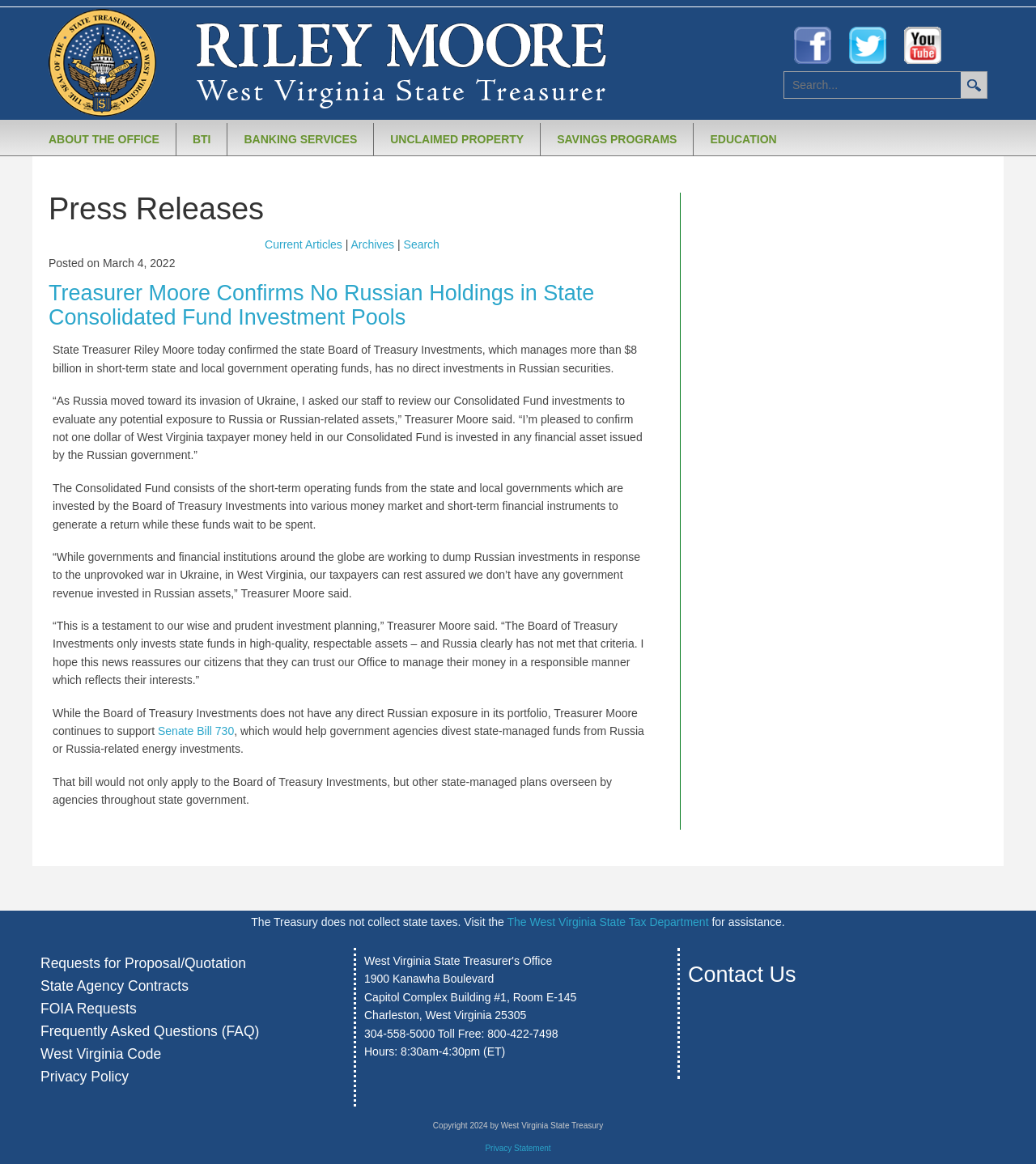Please identify the bounding box coordinates of the element I need to click to follow this instruction: "Visit Facebook page".

[0.766, 0.032, 0.802, 0.044]